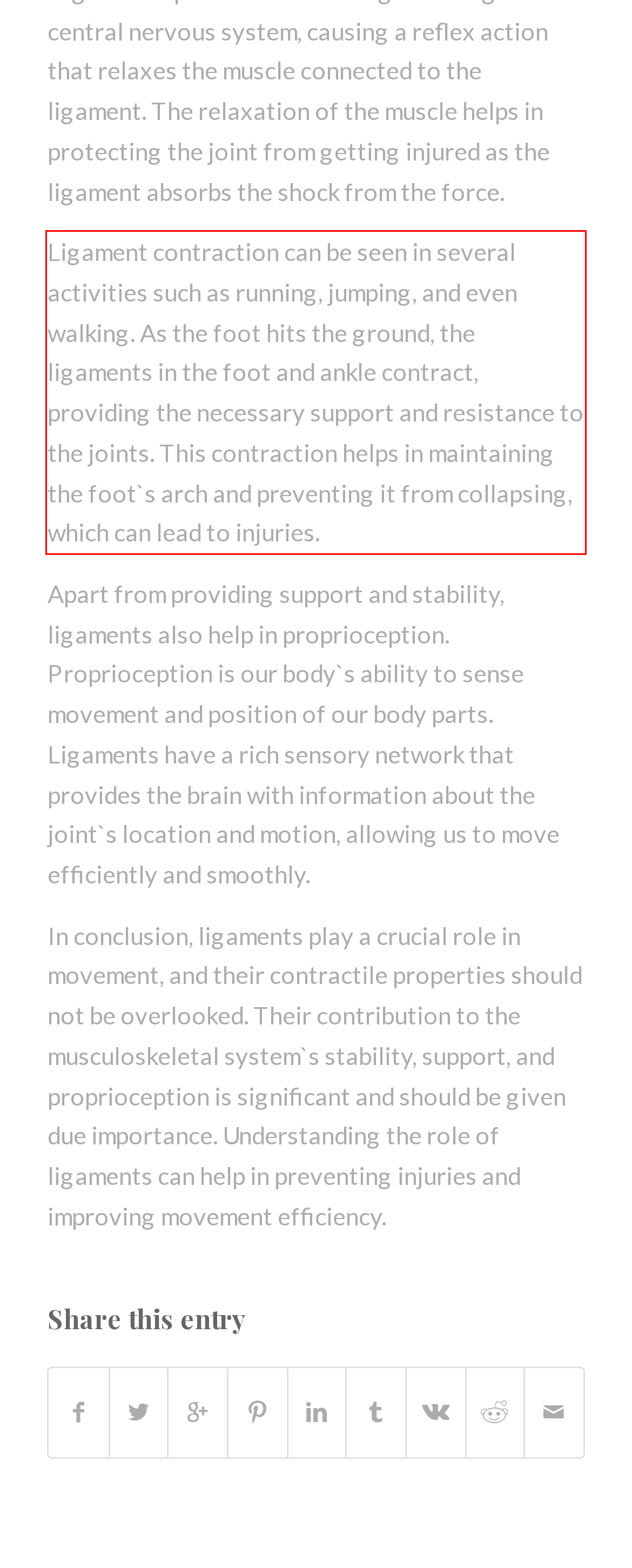Please identify and extract the text content from the UI element encased in a red bounding box on the provided webpage screenshot.

Ligament contraction can be seen in several activities such as running, jumping, and even walking. As the foot hits the ground, the ligaments in the foot and ankle contract, providing the necessary support and resistance to the joints. This contraction helps in maintaining the foot`s arch and preventing it from collapsing, which can lead to injuries.